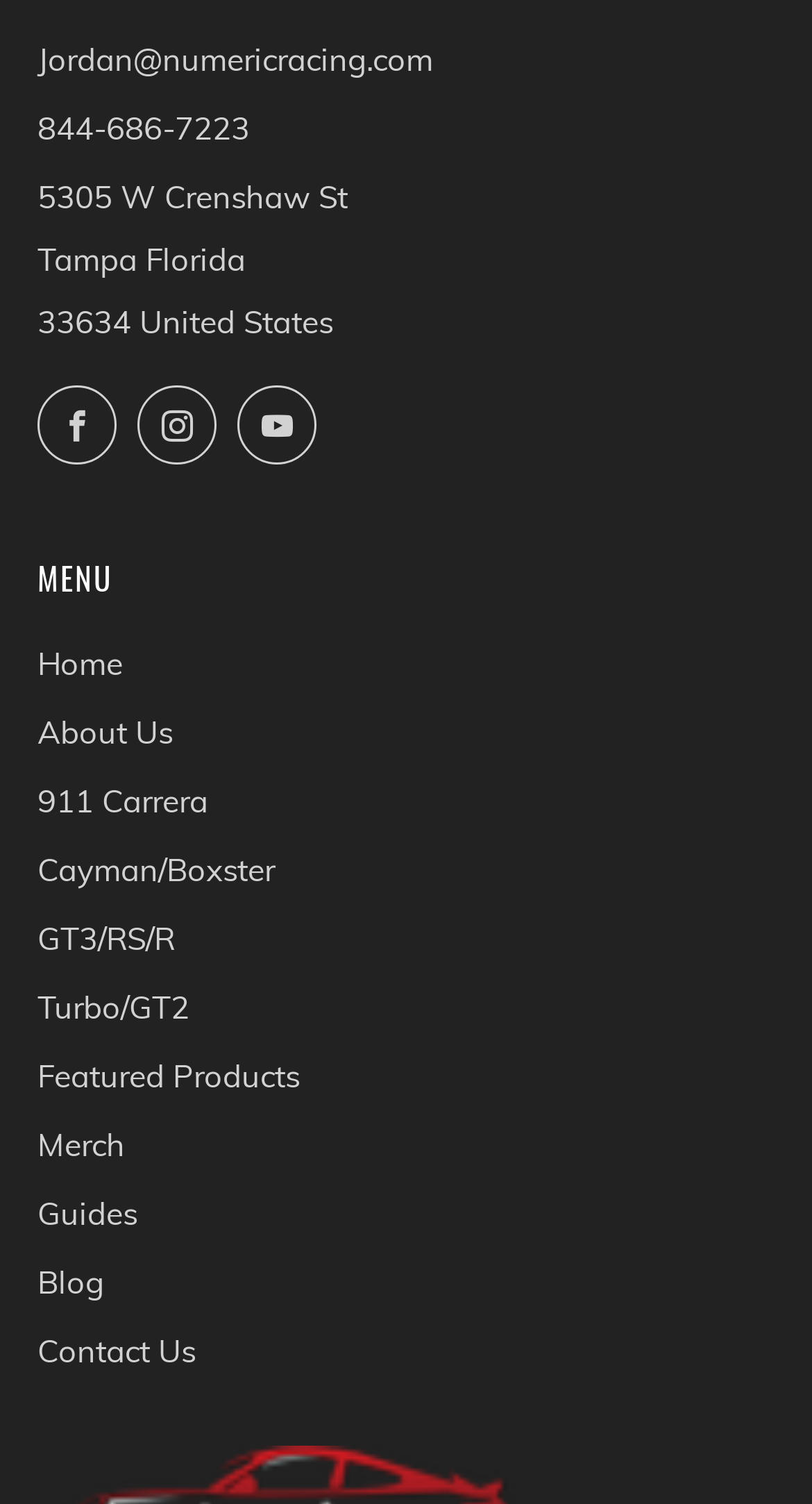Respond to the question below with a concise word or phrase:
What is the address of the business?

5305 W Crenshaw St